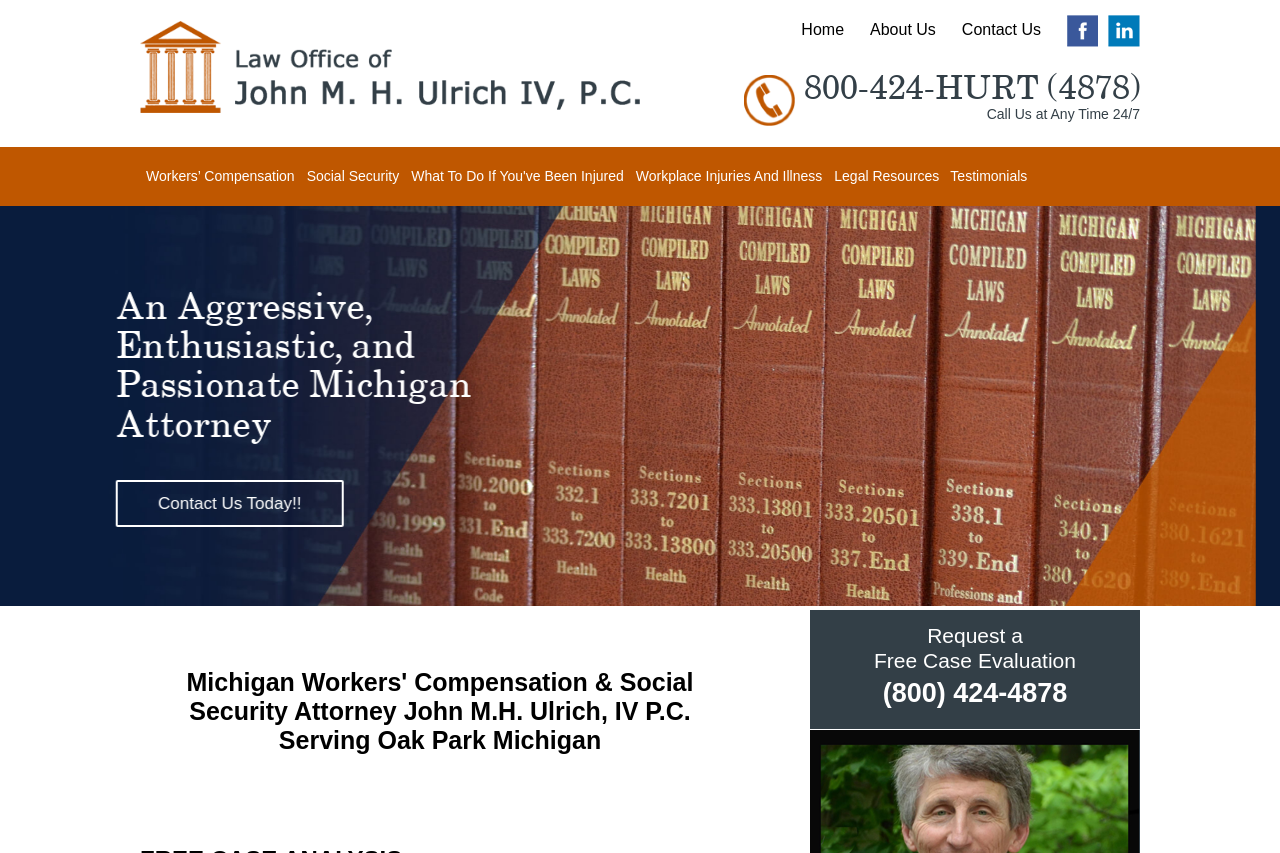Please examine the image and provide a detailed answer to the question: What is the phone number to call for a free case evaluation?

I found the phone number by looking at the bottom of the webpage, where it says 'Request a Free Case Evaluation' and then lists the phone number as '(800) 424-4878'.